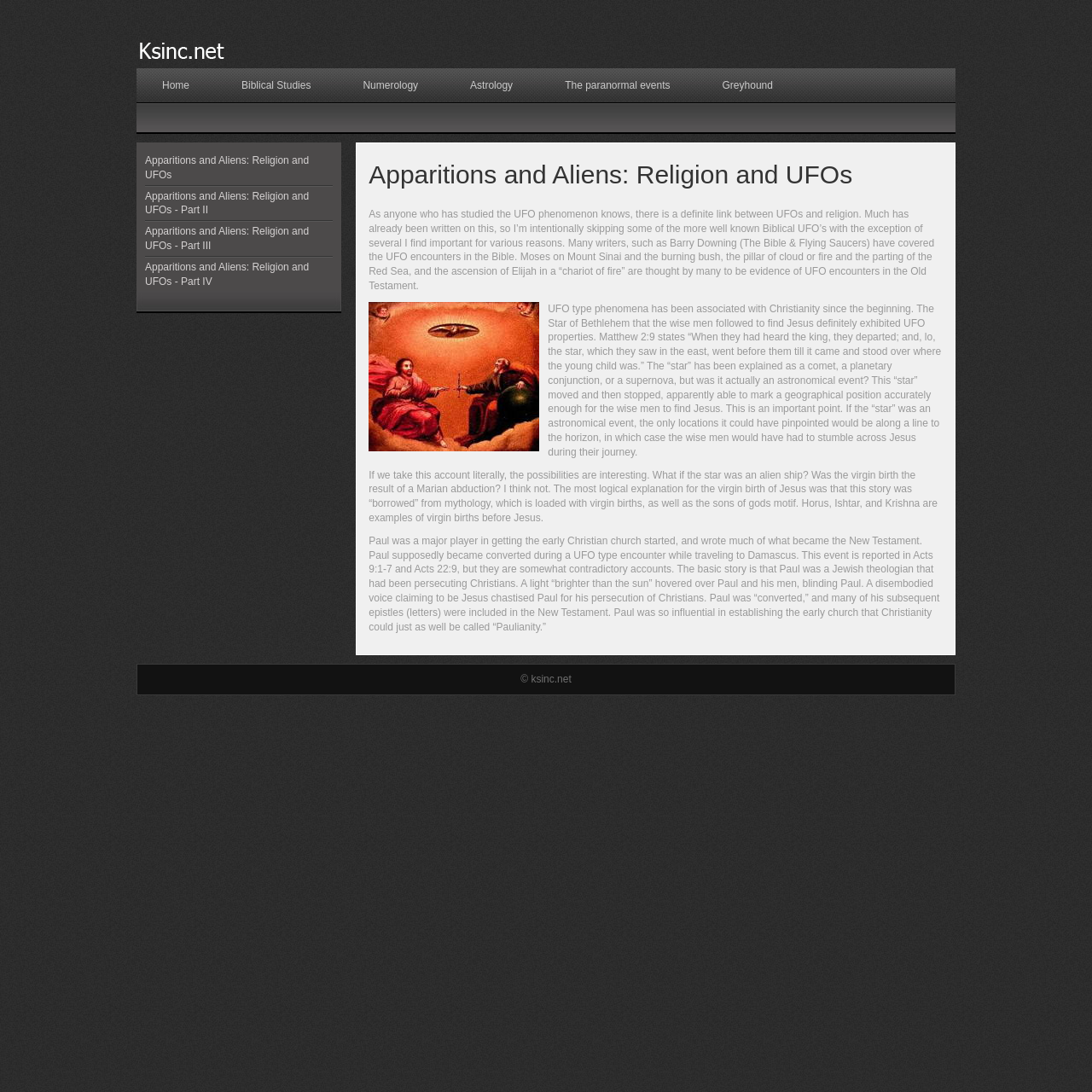Provide a single word or phrase to answer the given question: 
What is the description of the image on the webpage?

Religion and UFO